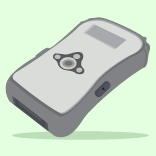In which settings is the device ideal for?
With the help of the image, please provide a detailed response to the question.

The device is ideal for environments like educational institutions or retail settings, as the caption mentions that it is suitable for quick scanning and data retrieval, which are essential in these settings.